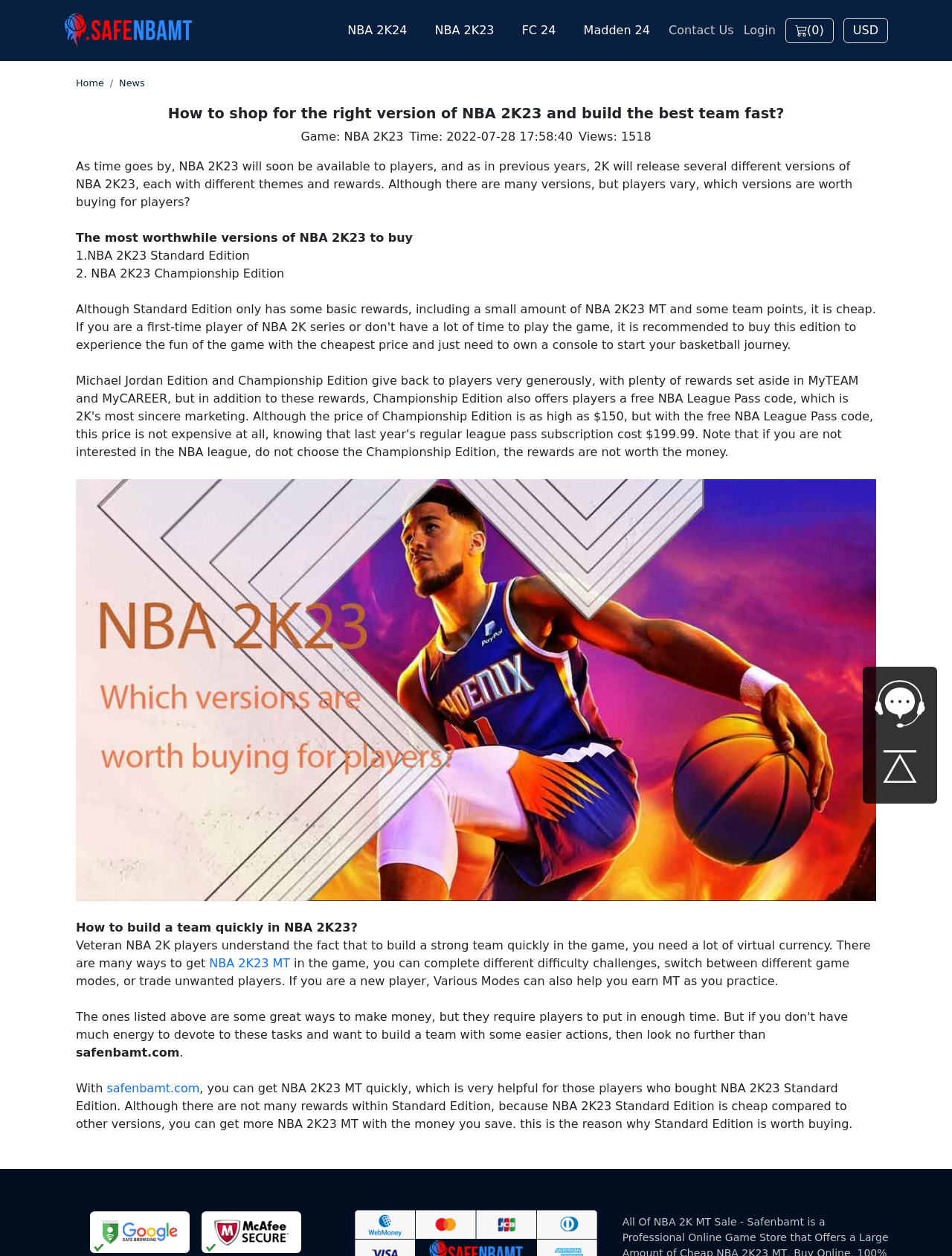Please identify the bounding box coordinates of the element I should click to complete this instruction: 'Read more about NBA 2K23 MT'. The coordinates should be given as four float numbers between 0 and 1, like this: [left, top, right, bottom].

[0.22, 0.761, 0.305, 0.773]